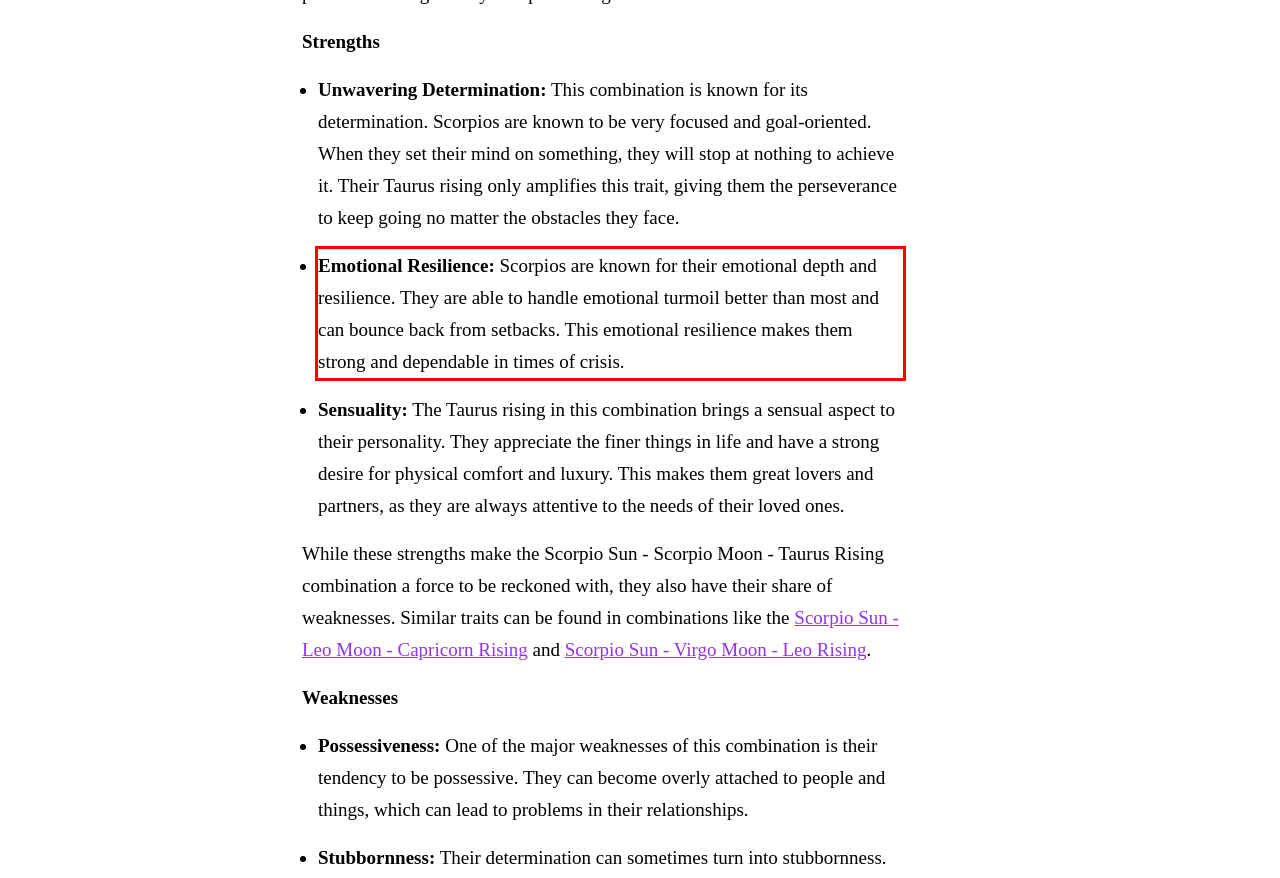Please perform OCR on the text content within the red bounding box that is highlighted in the provided webpage screenshot.

Emotional Resilience: Scorpios are known for their emotional depth and resilience. They are able to handle emotional turmoil better than most and can bounce back from setbacks. This emotional resilience makes them strong and dependable in times of crisis.